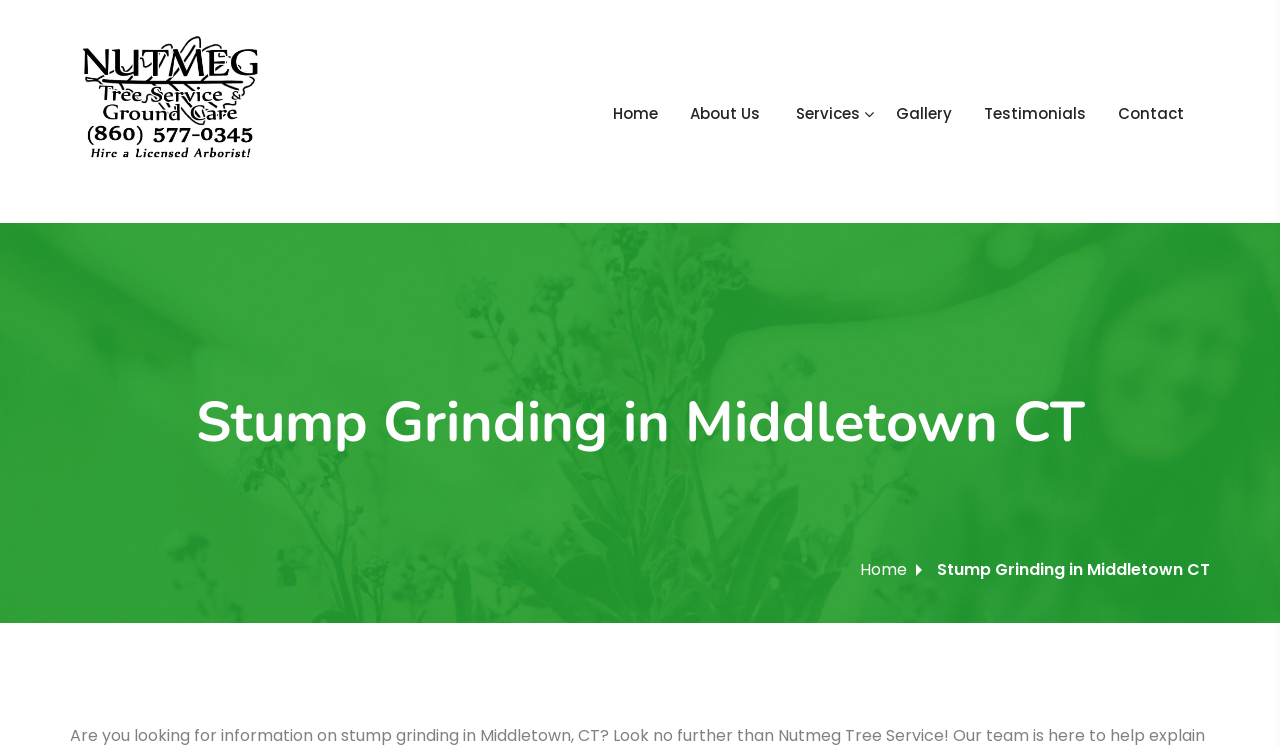Please determine the bounding box coordinates of the section I need to click to accomplish this instruction: "browse the Gallery".

[0.688, 0.09, 0.756, 0.216]